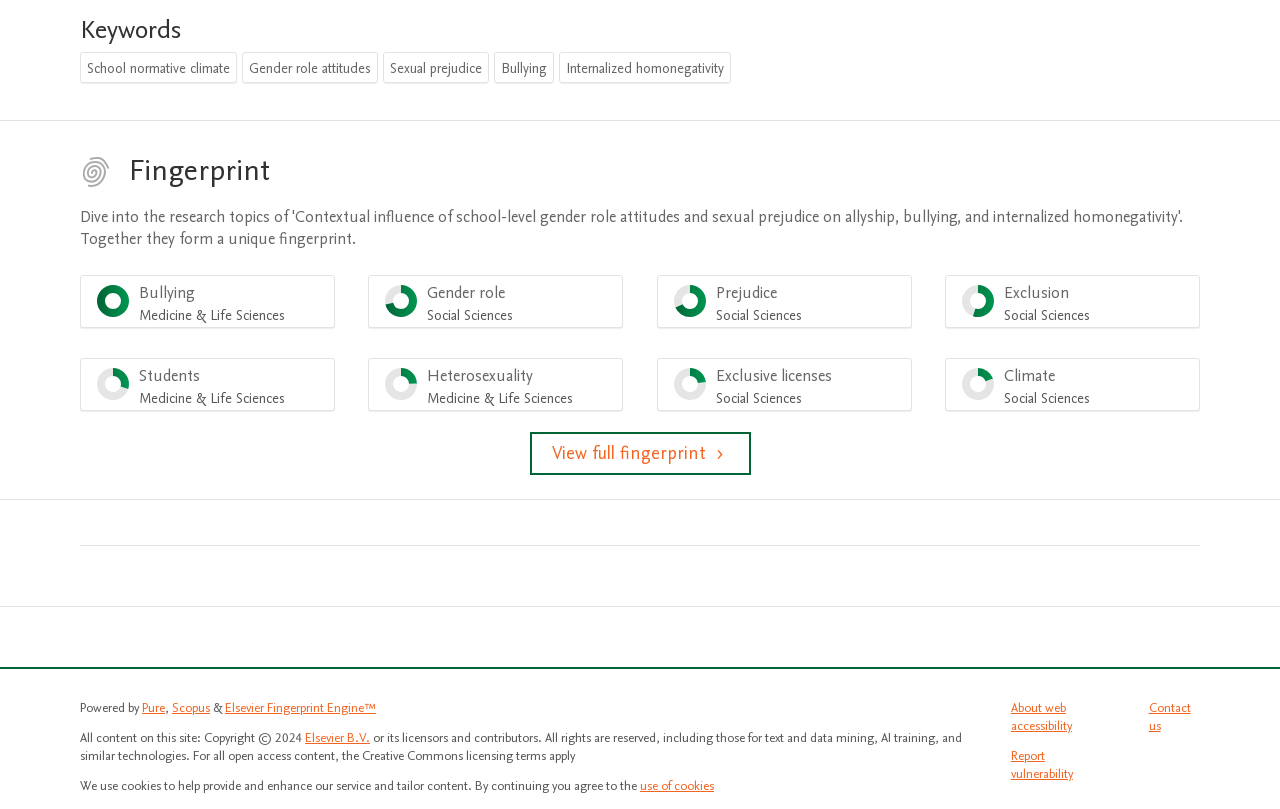Please respond to the question with a concise word or phrase:
What is the percentage of 'Bullying' in the fingerprint?

100%